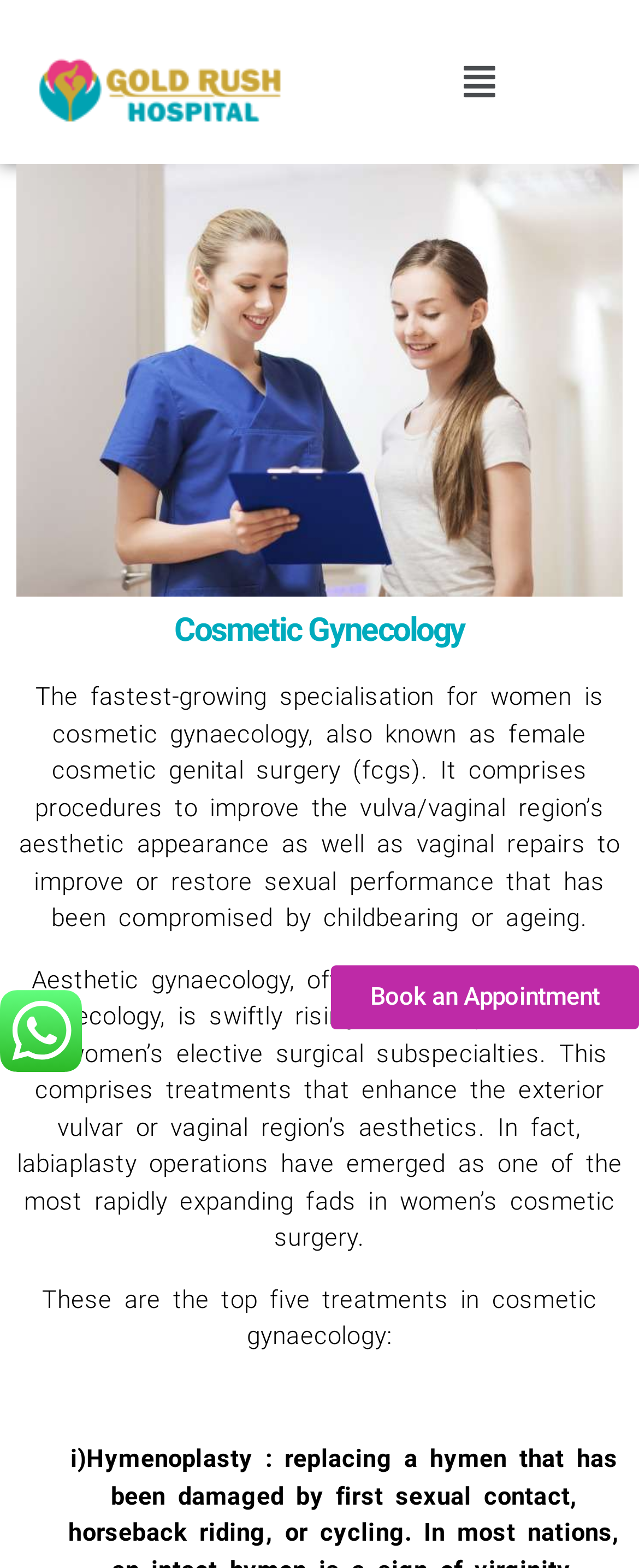What is the purpose of aesthetic gynaecology?
Look at the image and answer with only one word or phrase.

enhance aesthetics